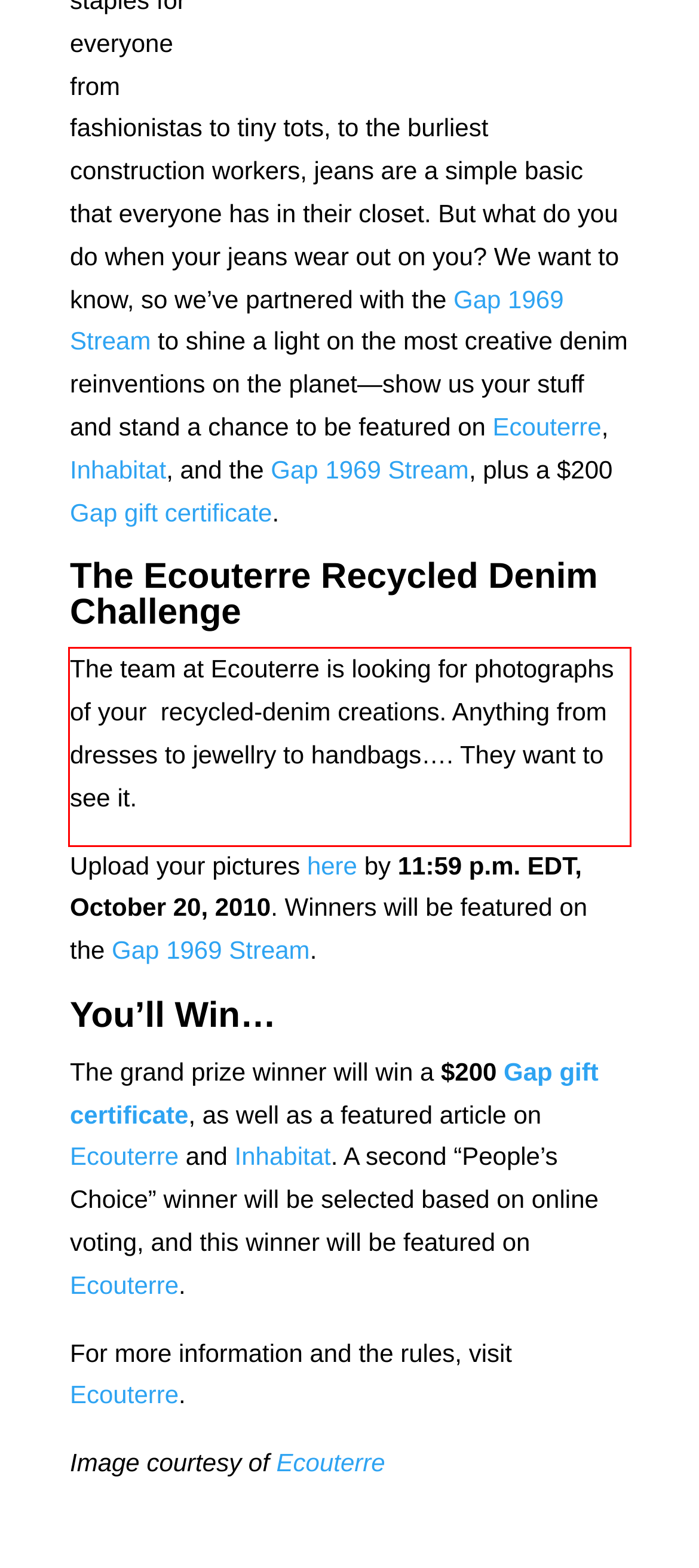View the screenshot of the webpage and identify the UI element surrounded by a red bounding box. Extract the text contained within this red bounding box.

The team at Ecouterre is looking for photographs of your recycled-denim creations. Anything from dresses to jewellry to handbags…. They want to see it.